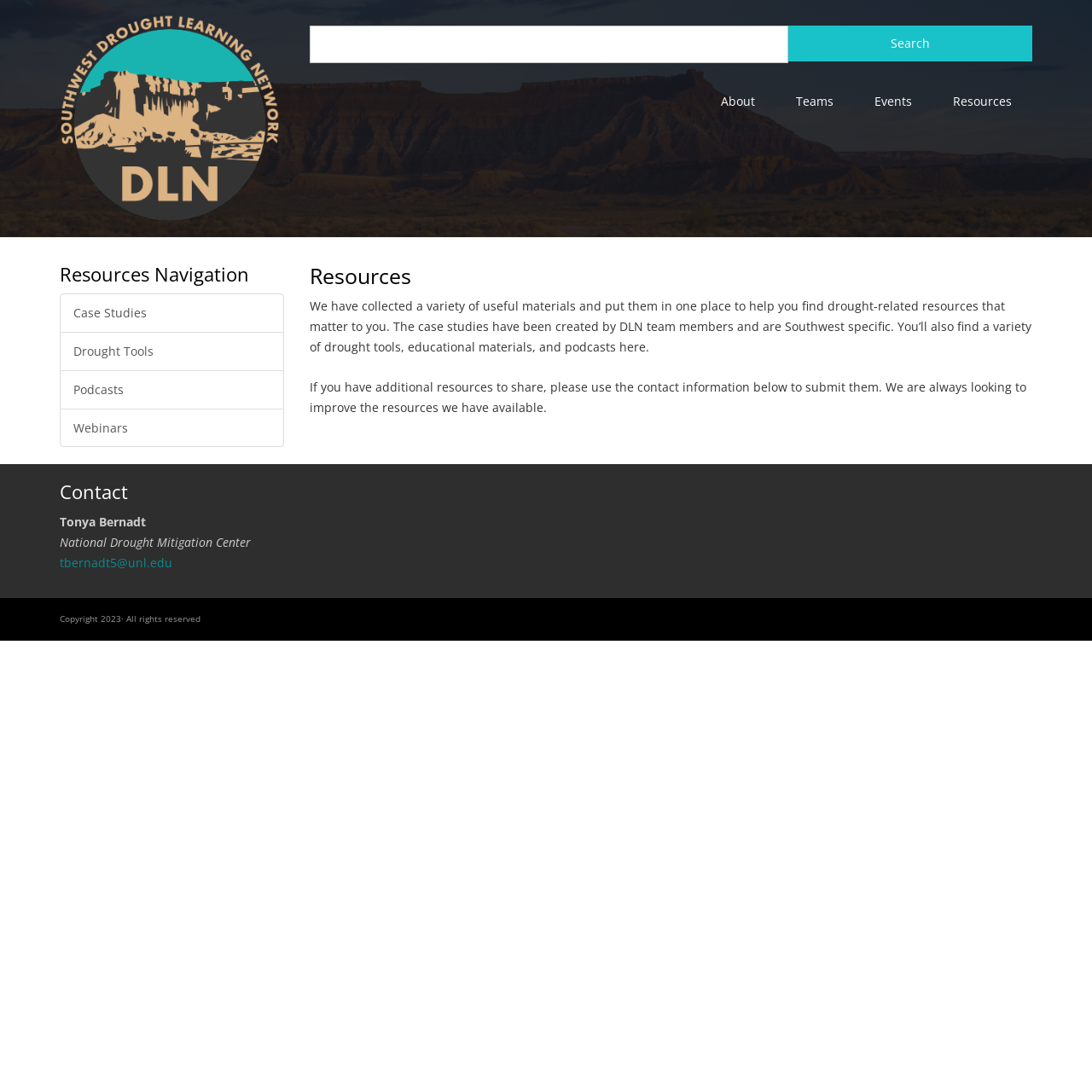Create a detailed summary of the webpage's content and design.

The webpage is titled "Resources | Drought Learning Network" and appears to be a resource hub for drought-related information. At the top left, there is a "Skip to main content" link, followed by a navigation menu with links to "Home", "About", "Teams", "Events", and "Resources". The "Home" link is accompanied by a small image.

To the right of the navigation menu, there is a search bar with a "Search" button. Below the search bar, there are five links: "Case Studies", "Drought Tools", "Podcasts", "Webinars", and "Resources Navigation".

The main content area is divided into two sections. The top section has a heading "Resources" and a brief introduction to the resources available on the page. The introduction explains that the page provides a collection of drought-related resources, including case studies, drought tools, educational materials, and podcasts.

Below the introduction, there is a section with two paragraphs of text. The first paragraph describes the resources available, and the second paragraph invites users to submit additional resources.

At the bottom of the page, there is a "Contact" section with a heading and three lines of text: the name "Tonya Bernadt", the organization "National Drought Mitigation Center", and an email address "tbernadt5@unl.edu". Finally, there is a copyright notice at the very bottom of the page.